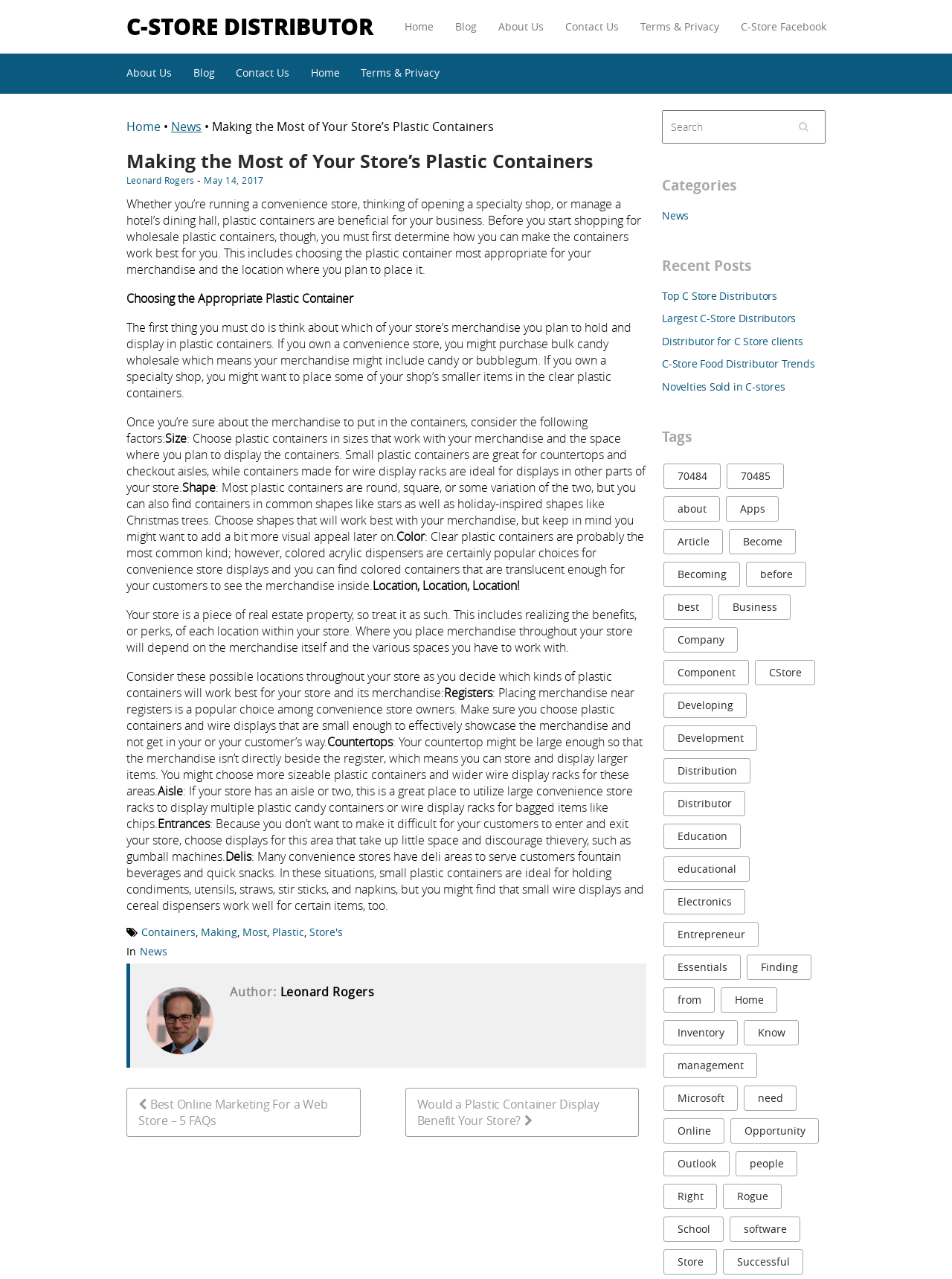Using the element description: "Contact Us", determine the bounding box coordinates. The coordinates should be in the format [left, top, right, bottom], with values between 0 and 1.

[0.594, 0.015, 0.65, 0.042]